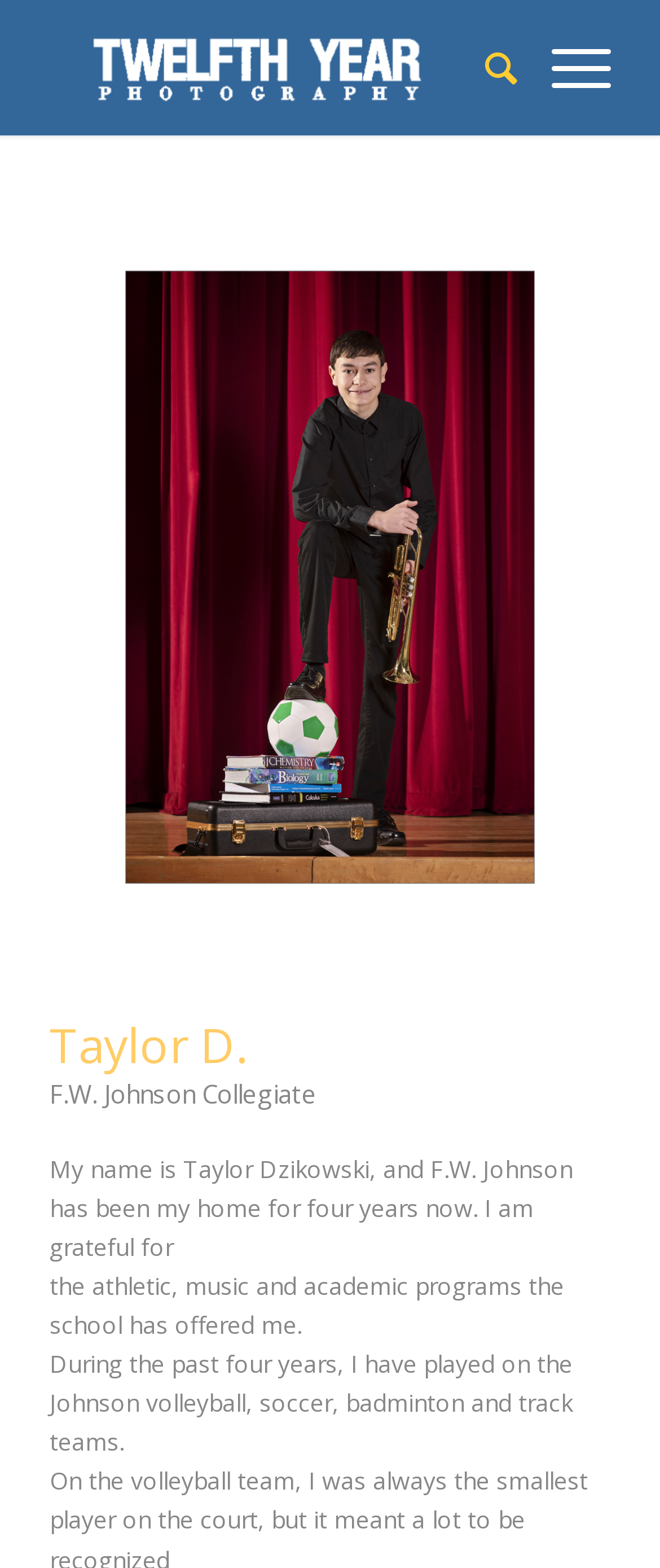Illustrate the webpage with a detailed description.

The webpage is about Taylor D., a student in their twelfth year, with a focus on their experience at F.W. Johnson Collegiate. At the top of the page, there is a layout table with a link to "Twelfth Year" accompanied by an image with the same name. This element spans most of the width of the page, with a search link and a menu link positioned to its right.

Below the layout table, there is a large image that takes up most of the page's width and about half of its height. Above this image, there is a heading with the name "Taylor D." in a prominent position. 

To the right of the image, there are four blocks of static text. The first block reads "F.W. Johnson Collegiate". The following three blocks form a paragraph, with the text "My name is Taylor Dzikowski, and F.W. Johnson has been my home for four years now. I am grateful for the athletic, music and academic programs the school has offered me. During the past four years, I have played on the Johnson volleyball, soccer, badminton and track teams."